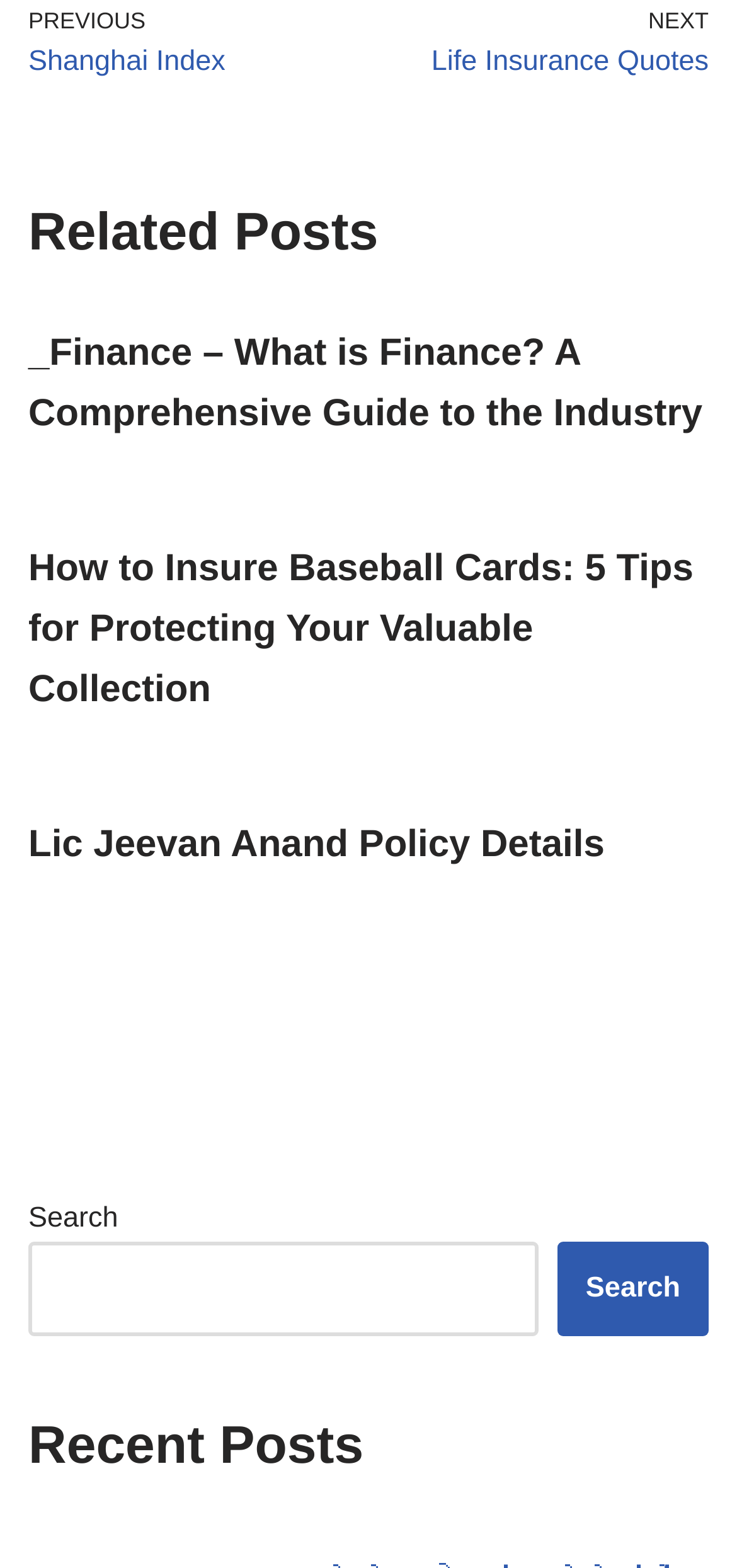What is the topic of the first related post?
Using the image as a reference, answer the question with a short word or phrase.

Finance